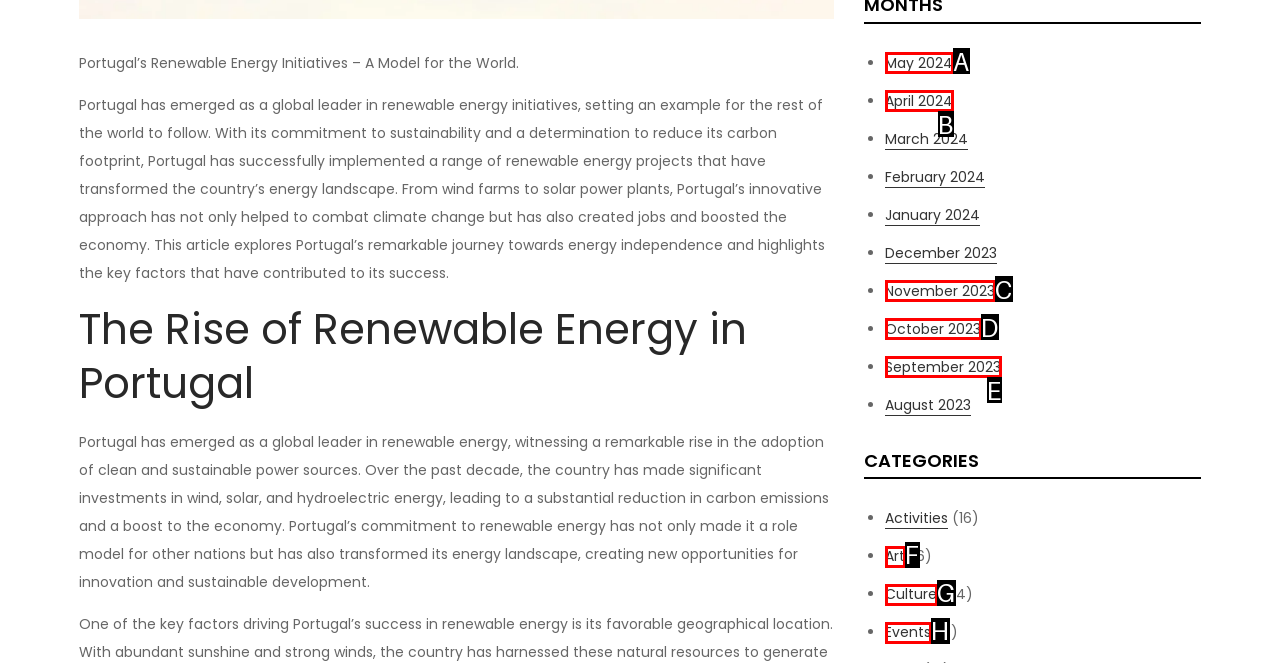From the options provided, determine which HTML element best fits the description: Contact. Answer with the correct letter.

None